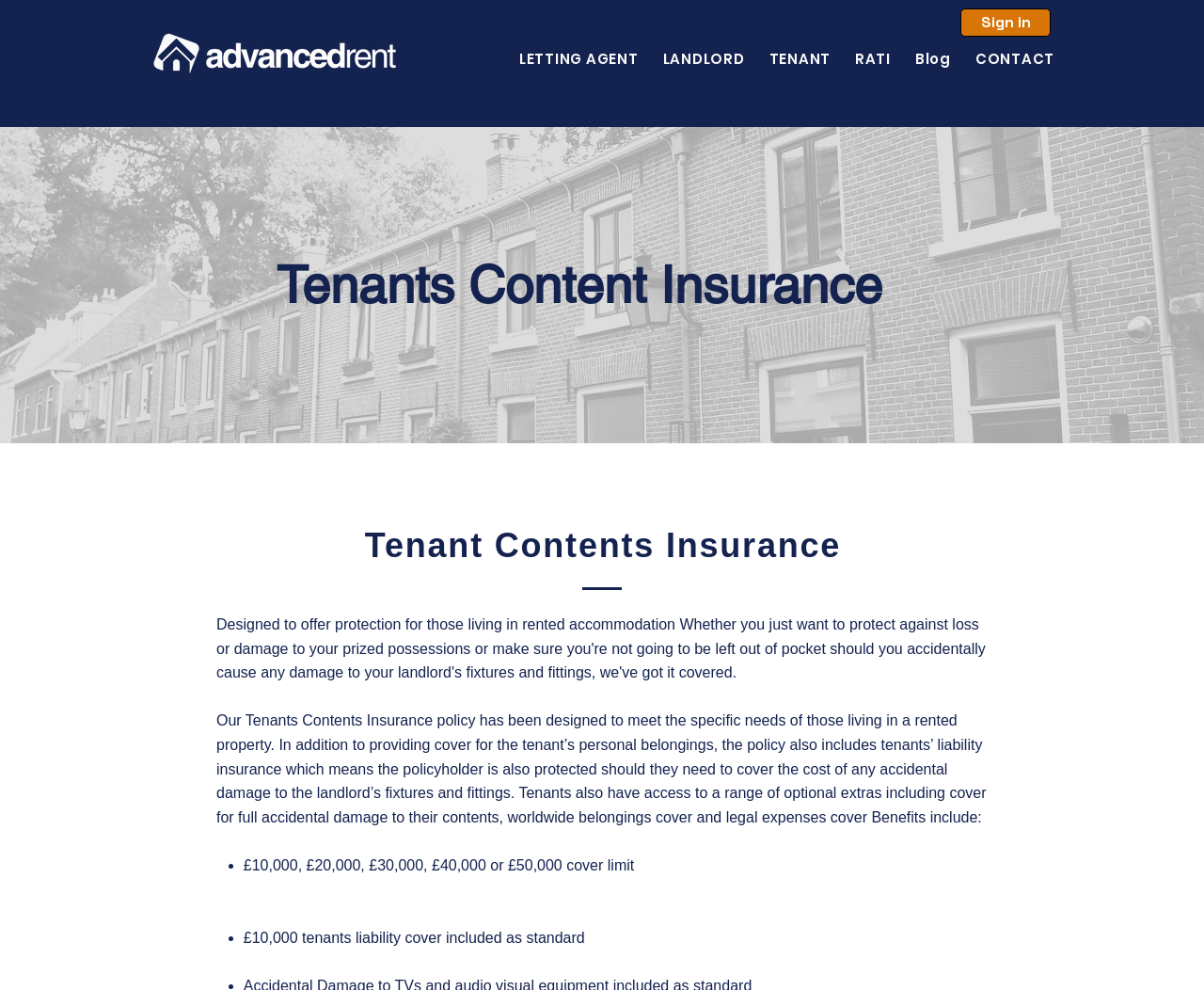What is the purpose of the policy?
Please utilize the information in the image to give a detailed response to the question.

Based on the webpage content, specifically the text 'Our Tenants Contents Insurance policy has been designed to meet the specific needs of those living in a rented property. In addition to providing cover for the tenant’s personal belongings, the policy also includes tenants’ liability insurance...', the purpose of the policy is to cover personal belongings and accidental damage.